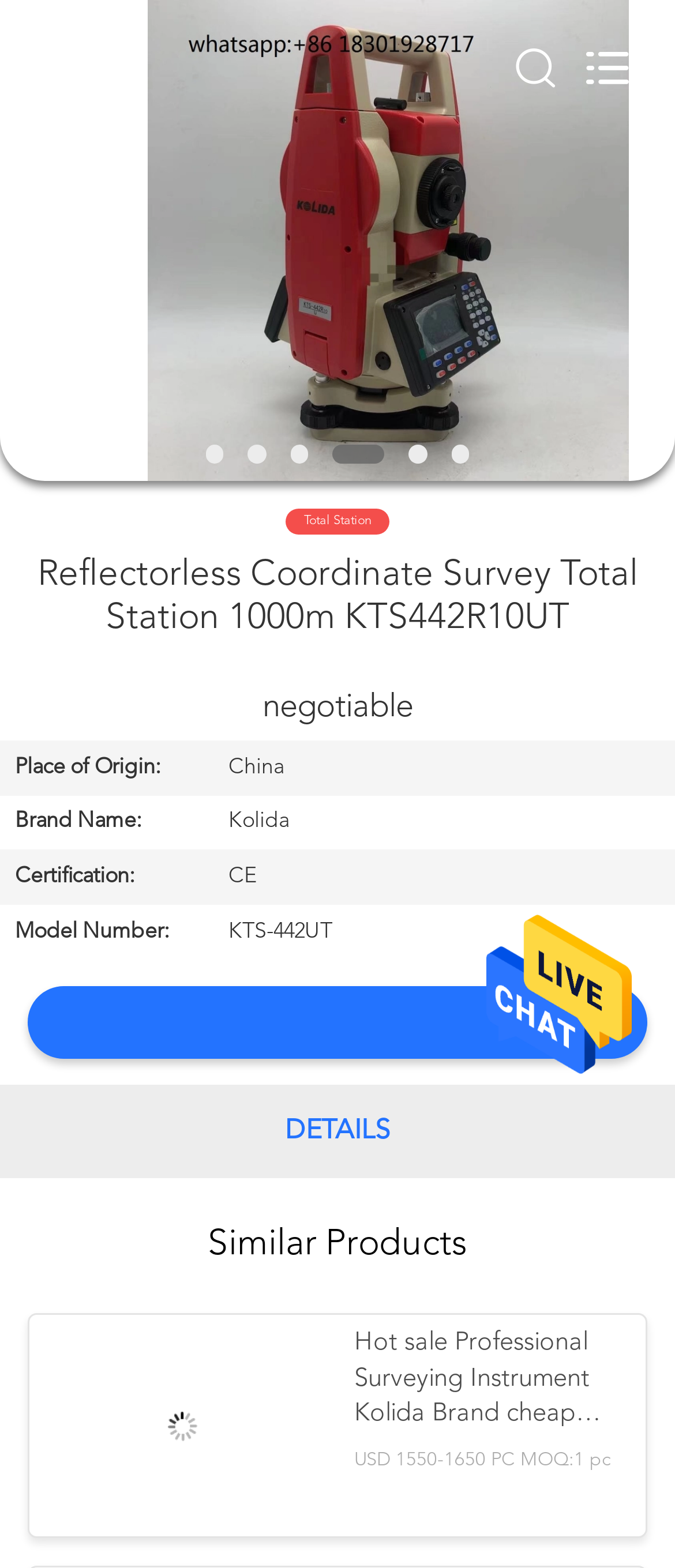What is the brand name of the product?
Using the image as a reference, deliver a detailed and thorough answer to the question.

I found the brand name by looking at the table that lists the product's details. The table has a row with a header 'Brand Name:' and a cell that contains the text 'Kolida'.